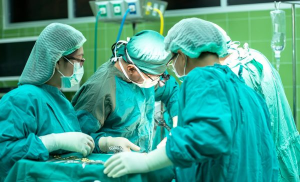Carefully examine the image and provide an in-depth answer to the question: Are the medical professionals wearing masks?

The caption states that the medical professionals are 'clad in...masks', which implies that they are wearing masks during the procedure.